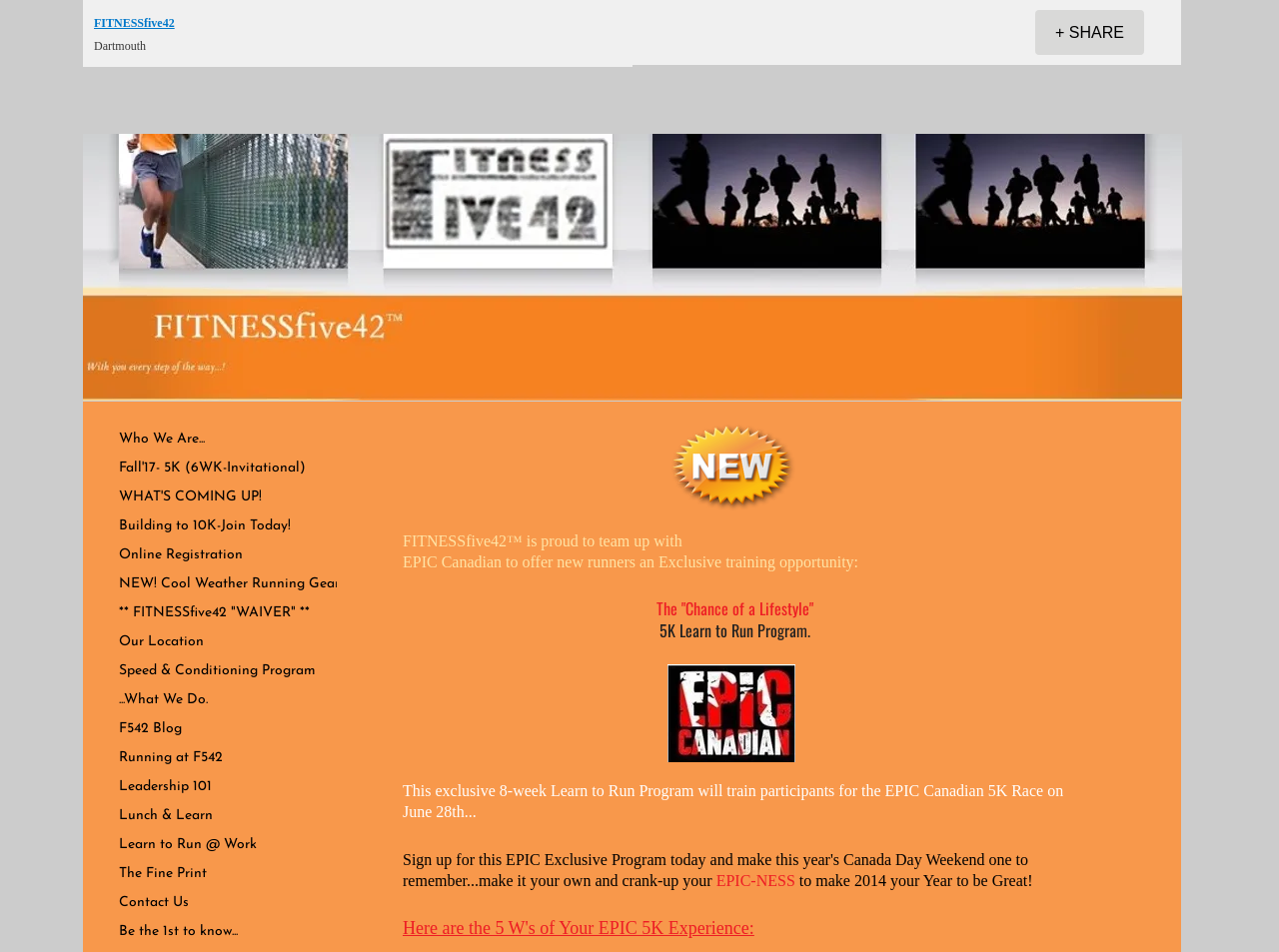Please provide a brief answer to the question using only one word or phrase: 
What is the duration of the Learn to Run Program?

8 weeks